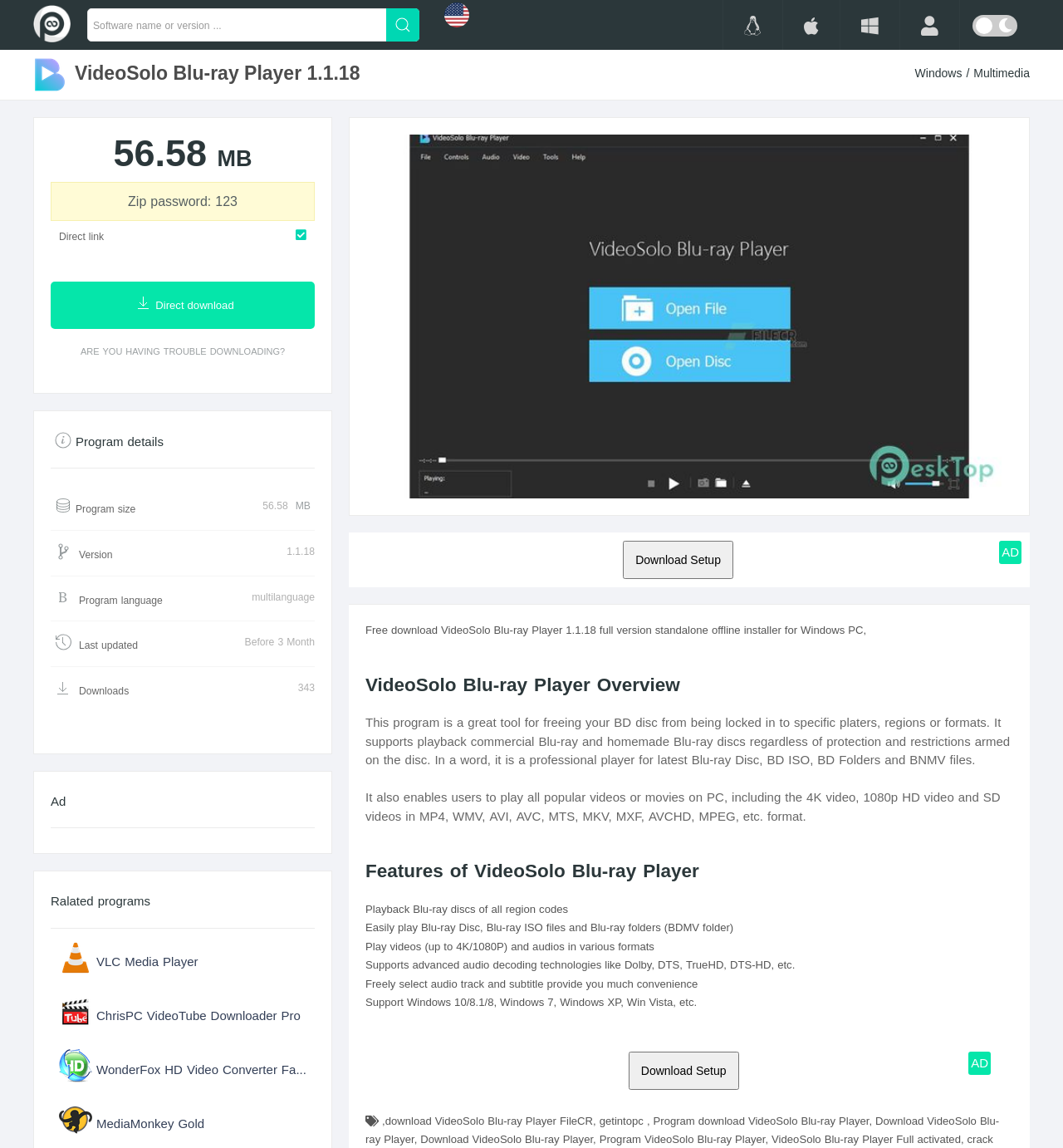Determine the bounding box coordinates in the format (top-left x, top-left y, bottom-right x, bottom-right y). Ensure all values are floating point numbers between 0 and 1. Identify the bounding box of the UI element described by: Download Setup

[0.591, 0.922, 0.695, 0.943]